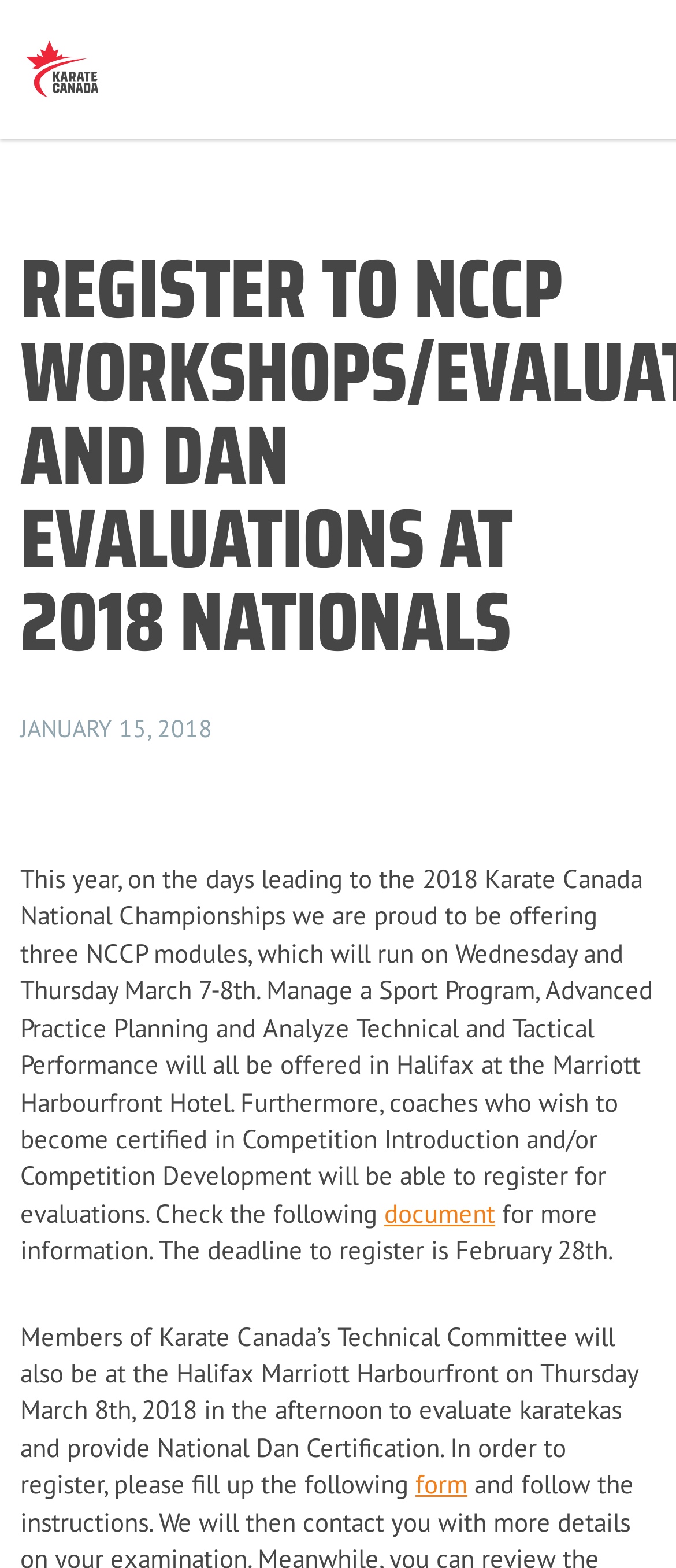What is the deadline to register for the NCCP modules?
Please respond to the question with a detailed and informative answer.

The deadline to register for the NCCP modules can be found in the paragraph that mentions the registration process. It states that the deadline to register is February 28th.